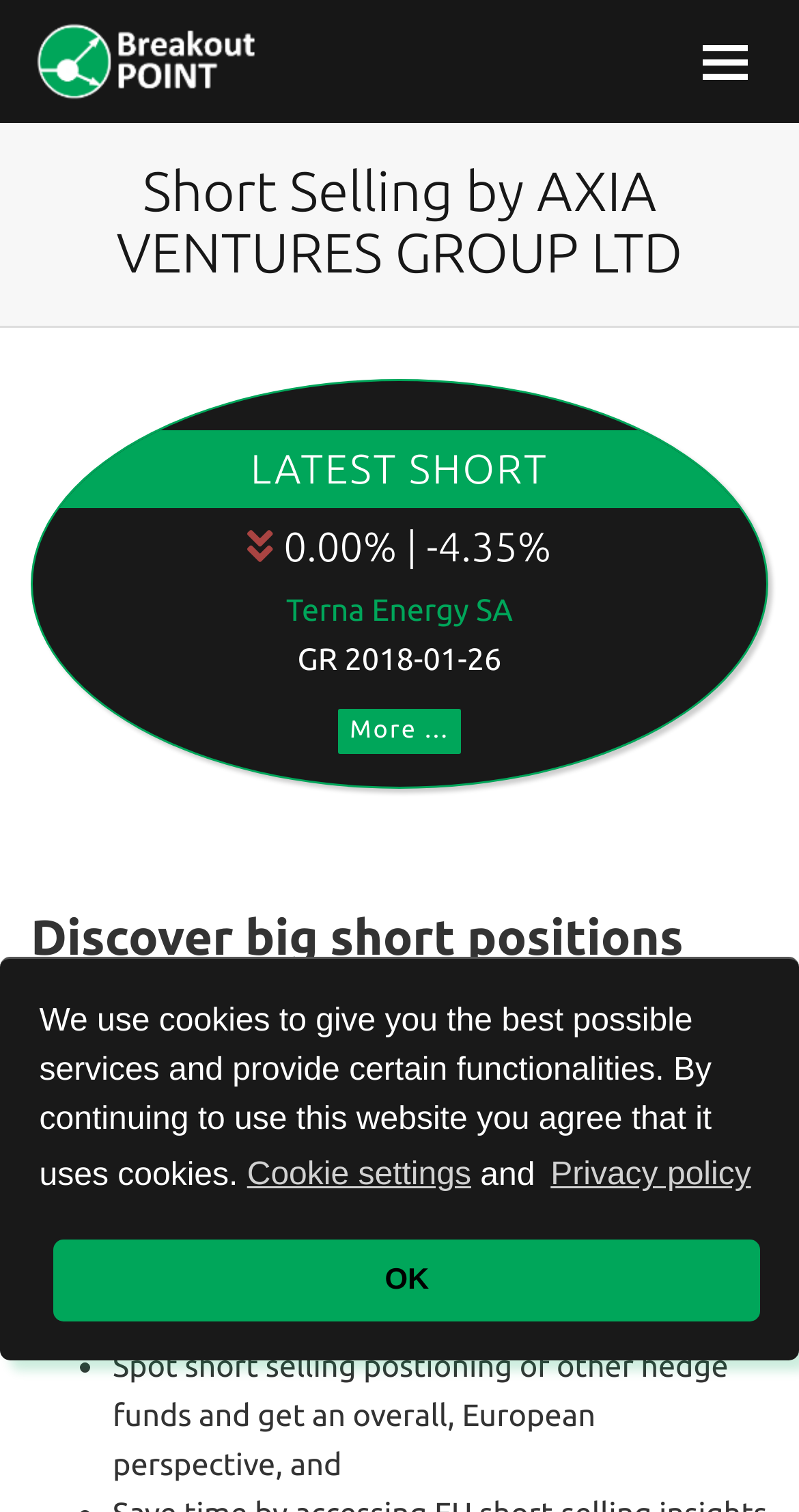Please determine and provide the text content of the webpage's heading.

Short Selling by AXIA VENTURES GROUP LTD